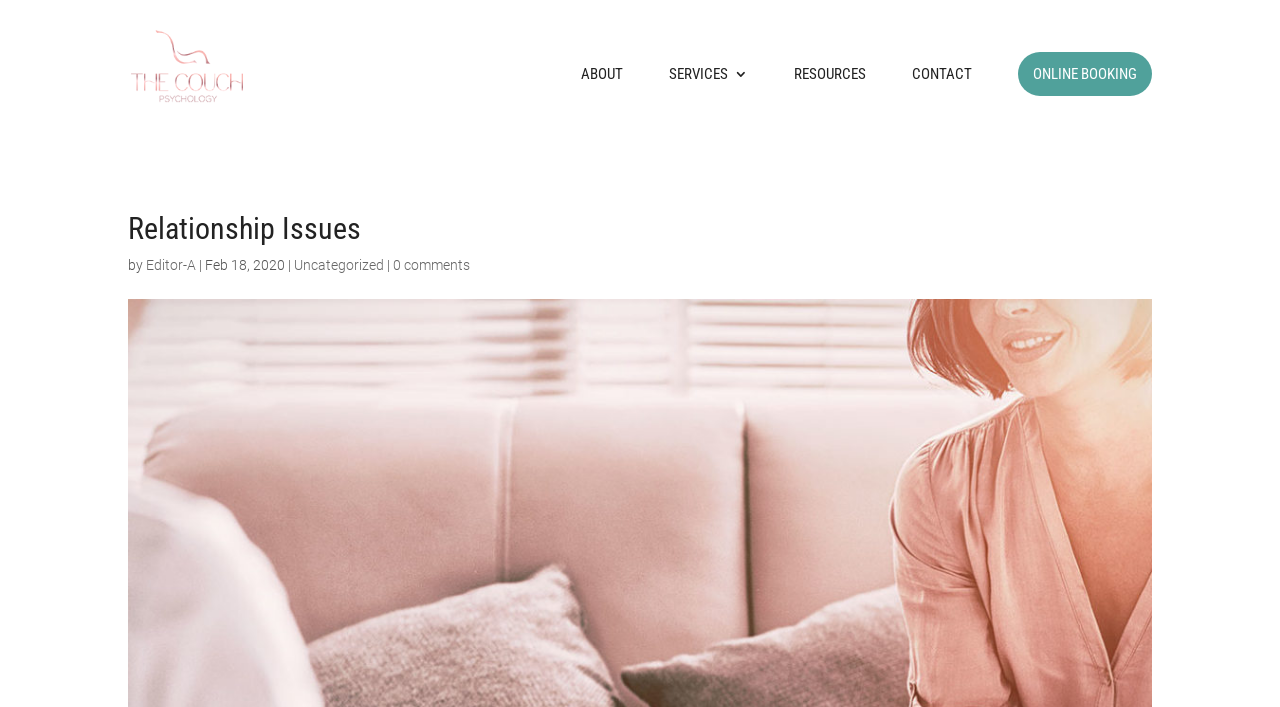Pinpoint the bounding box coordinates of the element to be clicked to execute the instruction: "book an online session".

[0.795, 0.074, 0.9, 0.136]